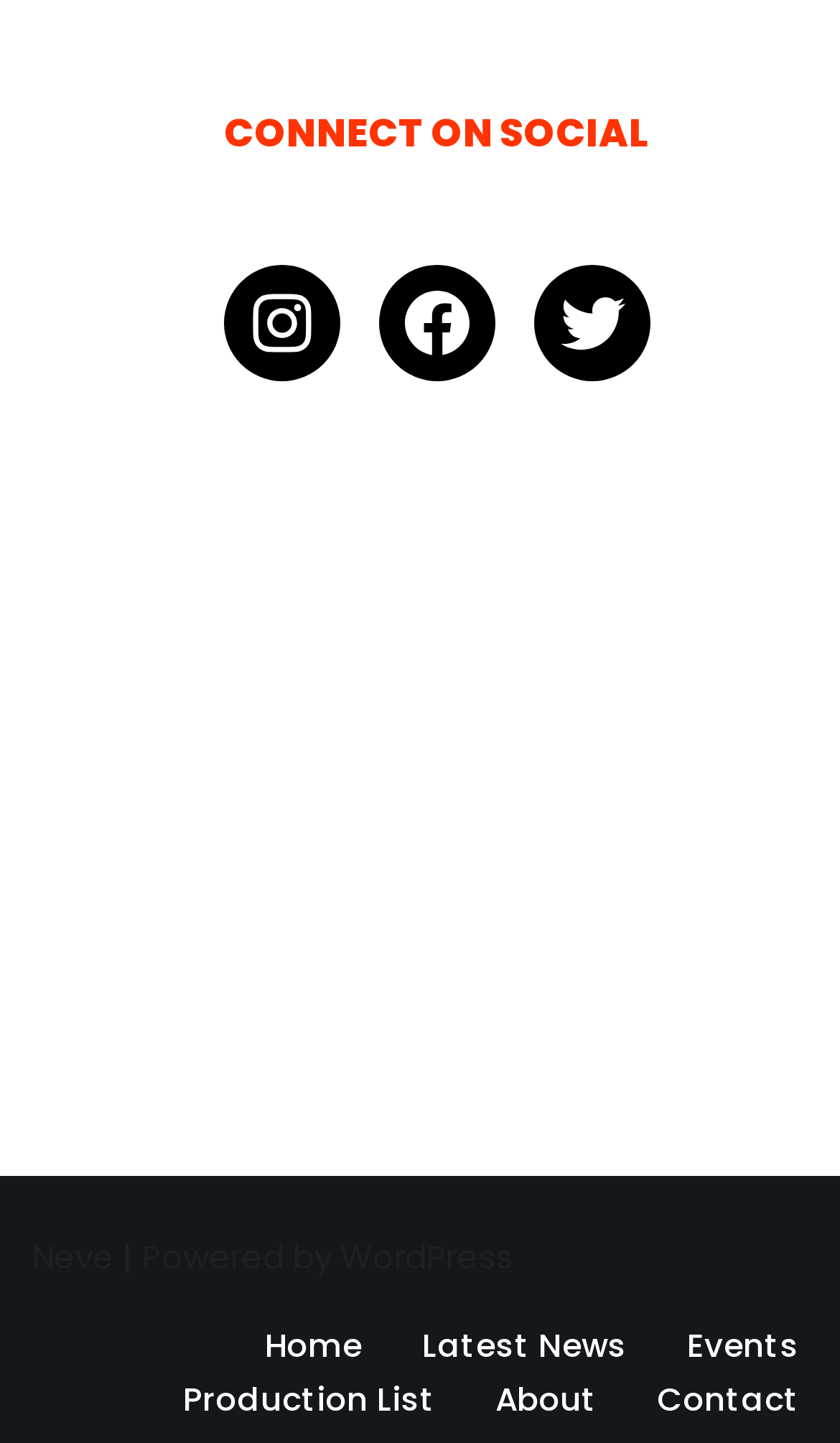Specify the bounding box coordinates of the area that needs to be clicked to achieve the following instruction: "Contact us".

[0.782, 0.95, 0.951, 0.987]